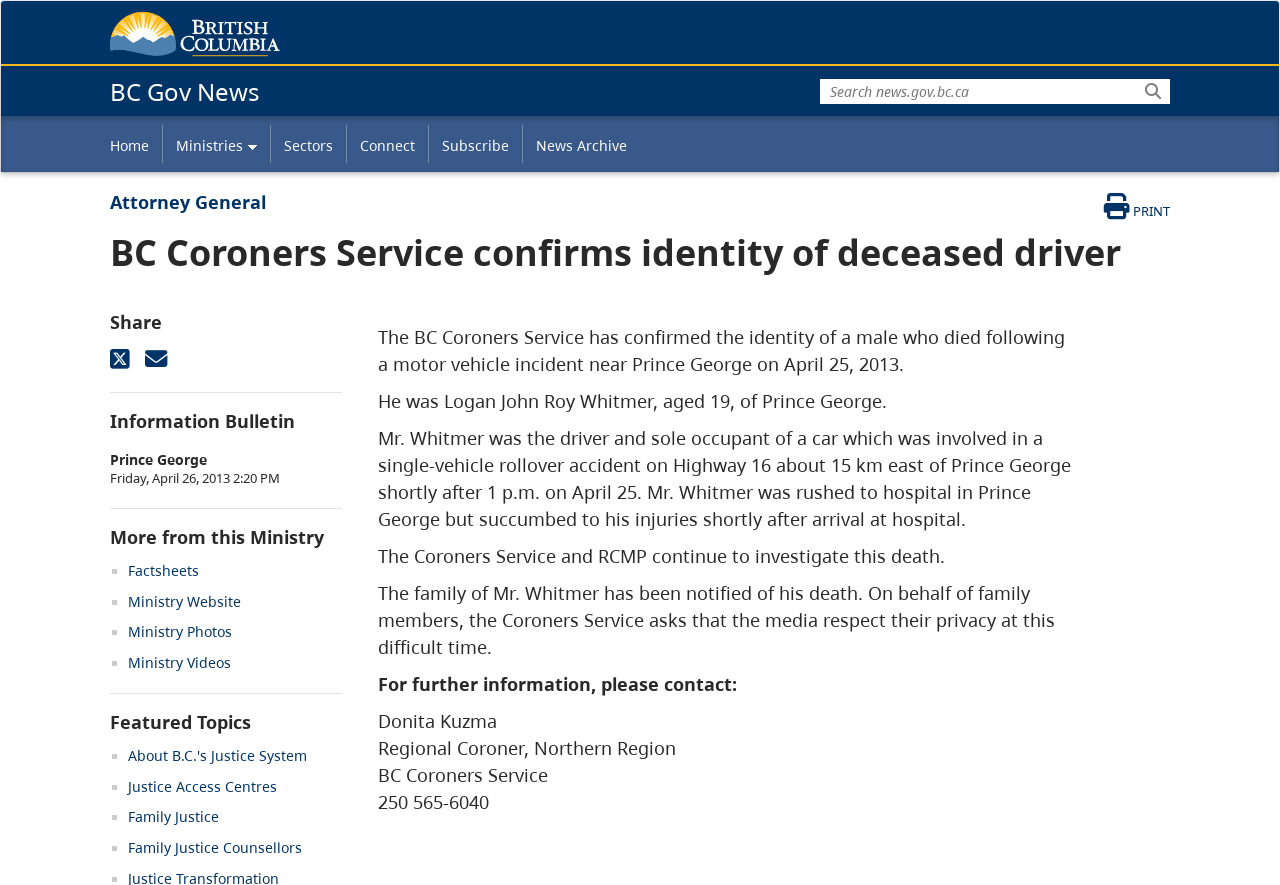Determine the bounding box of the UI component based on this description: "BC Gov News". The bounding box coordinates should be four float values between 0 and 1, i.e., [left, top, right, bottom].

[0.086, 0.085, 0.203, 0.122]